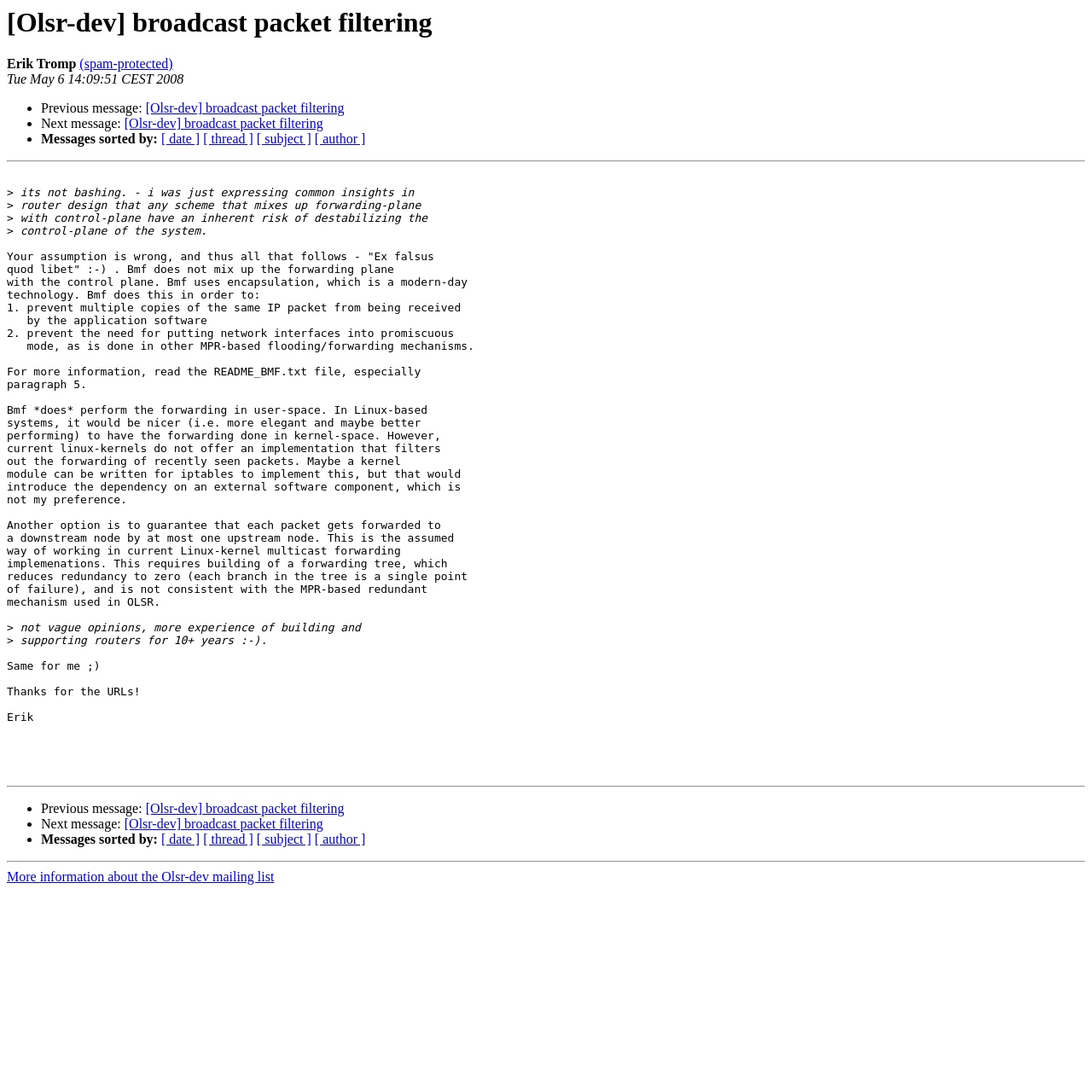What is the name of the mailing list?
Using the image as a reference, deliver a detailed and thorough answer to the question.

The name of the mailing list is Olsr-dev, which can be found in the links and the text of the webpage.